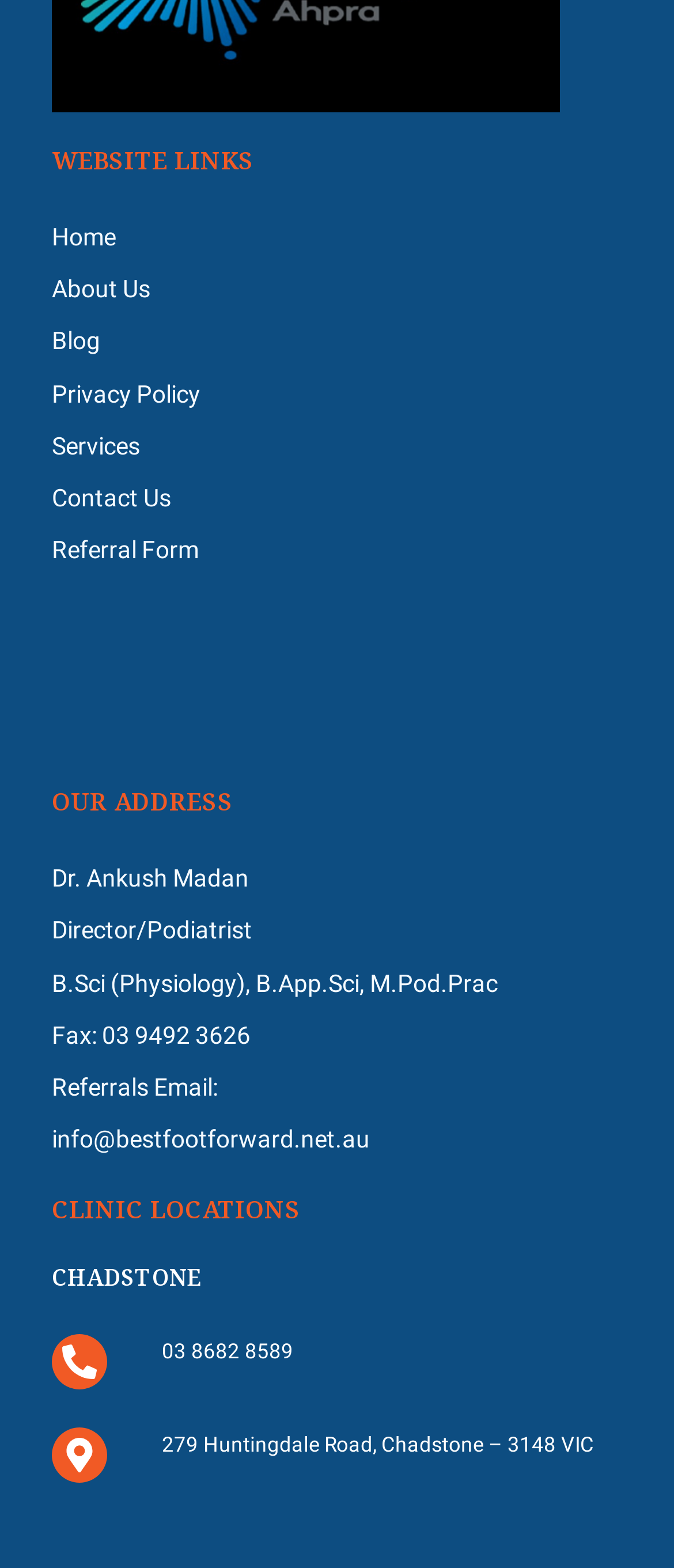Identify the bounding box coordinates of the region that should be clicked to execute the following instruction: "send fax".

[0.077, 0.647, 0.923, 0.674]